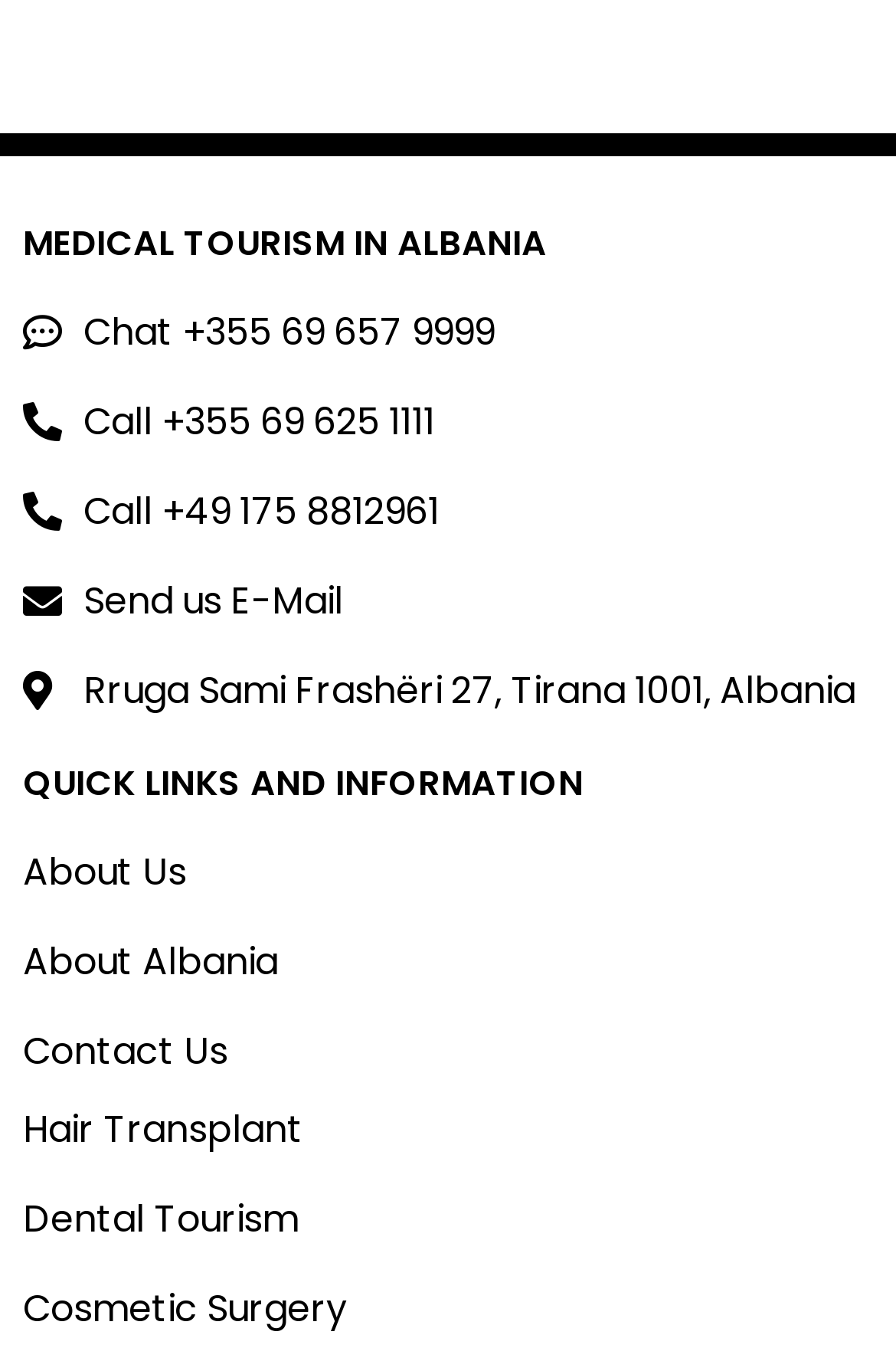Using the description: "Send us E-Mail", identify the bounding box of the corresponding UI element in the screenshot.

[0.026, 0.422, 0.974, 0.462]